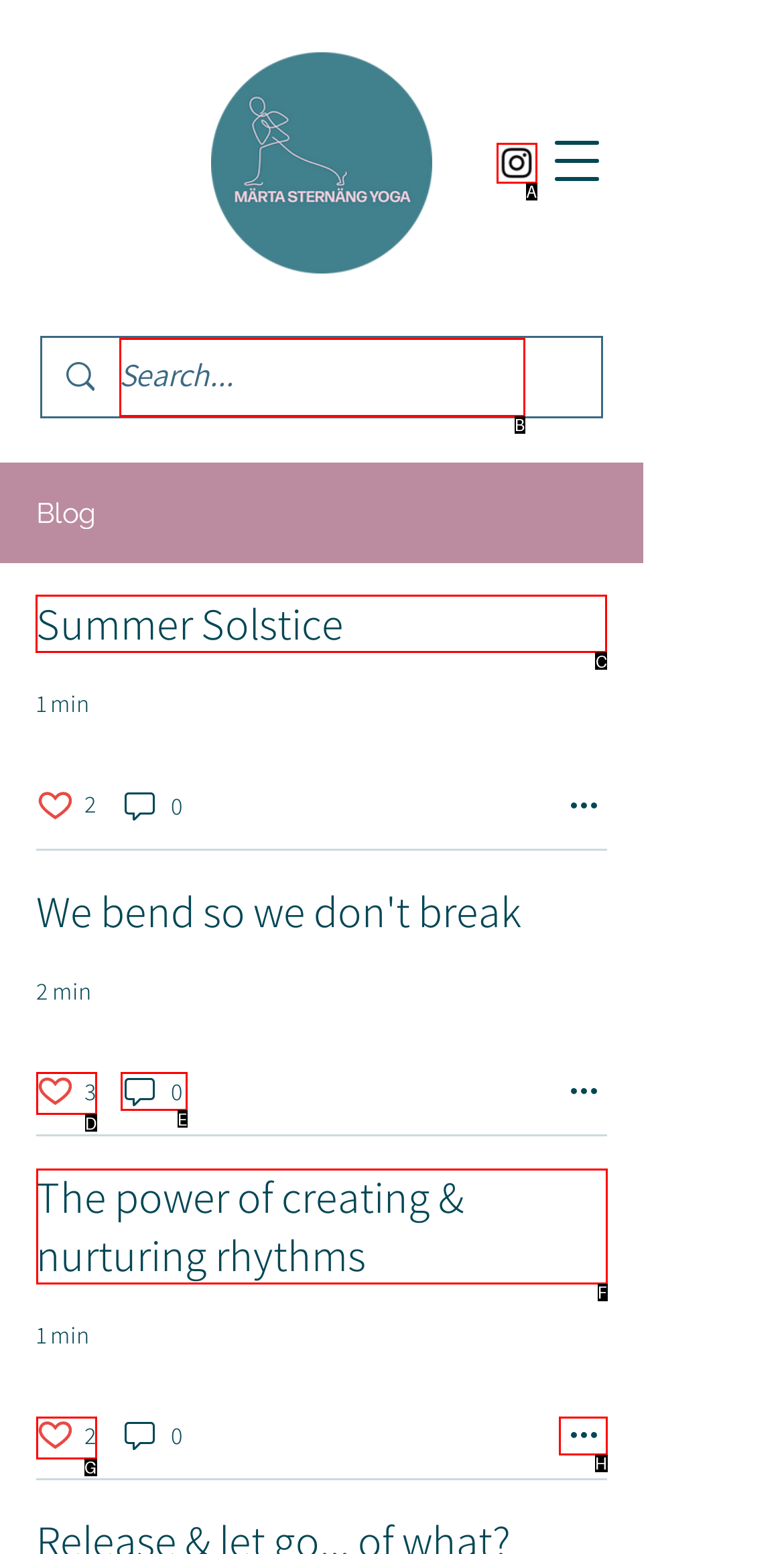Select the letter of the UI element you need to click on to fulfill this task: Read the blog post 'Summer Solstice'. Write down the letter only.

C